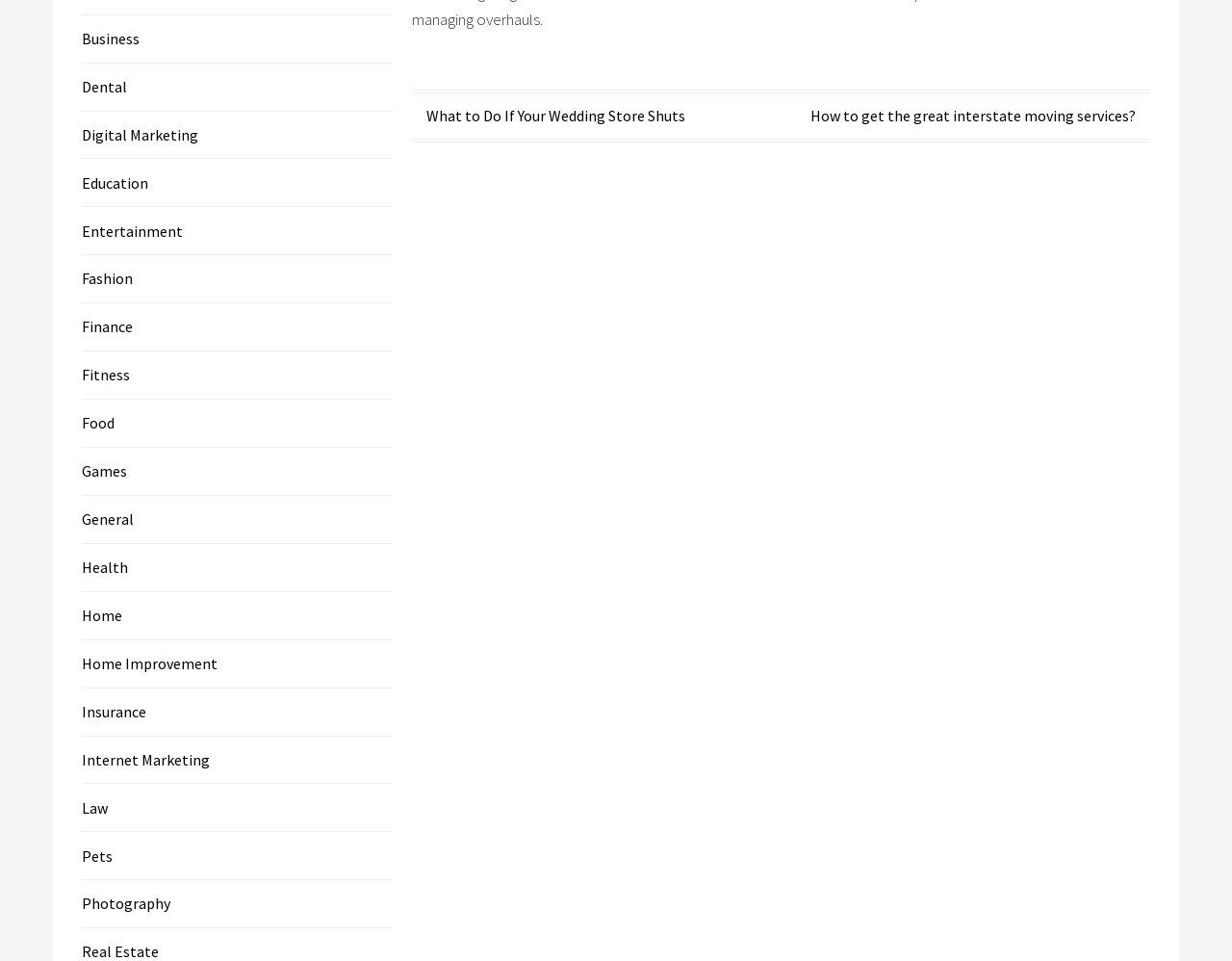Using a single word or phrase, answer the following question: 
What is the position of the 'Digital Marketing' category?

Third